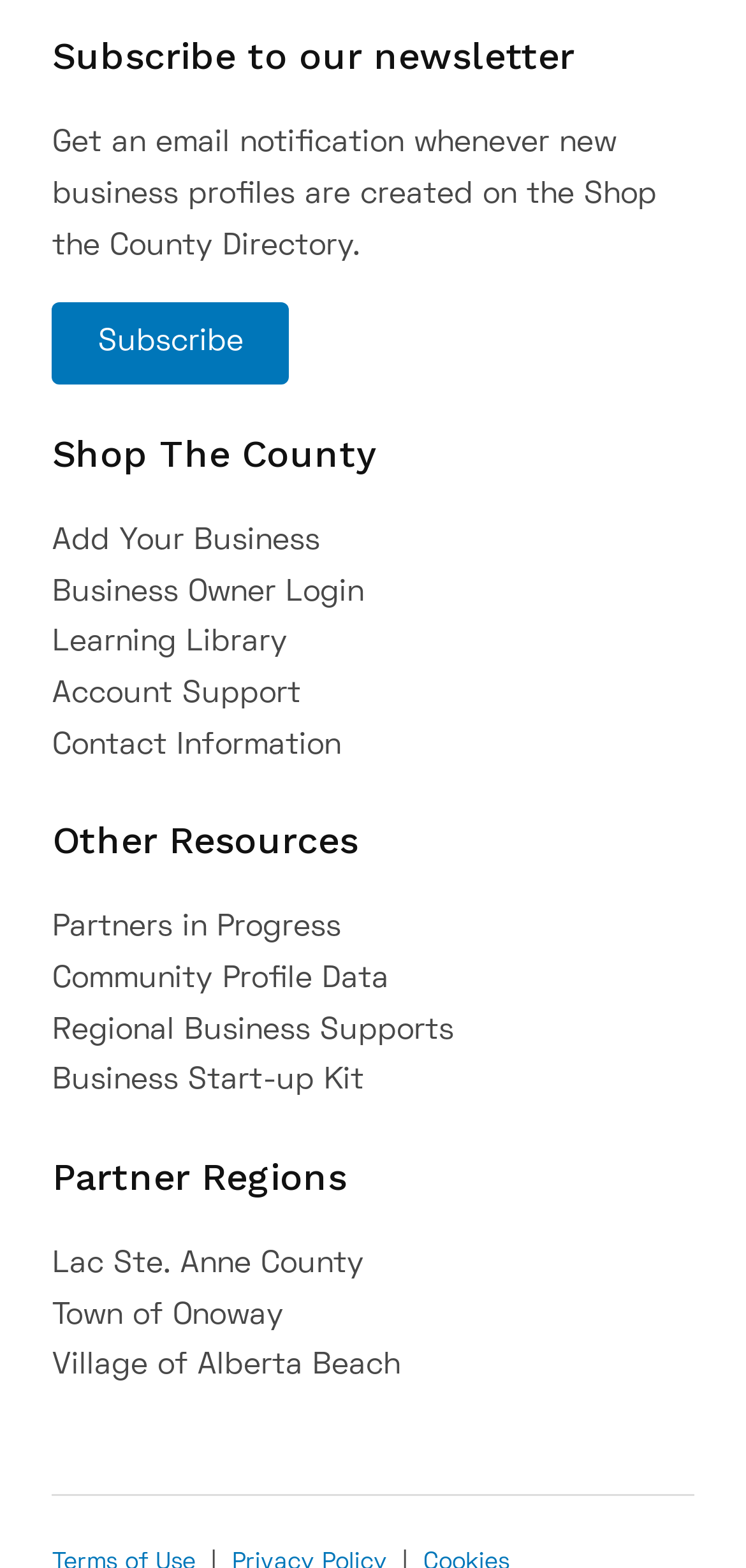Please answer the following question using a single word or phrase: 
How many partner regions are listed?

1